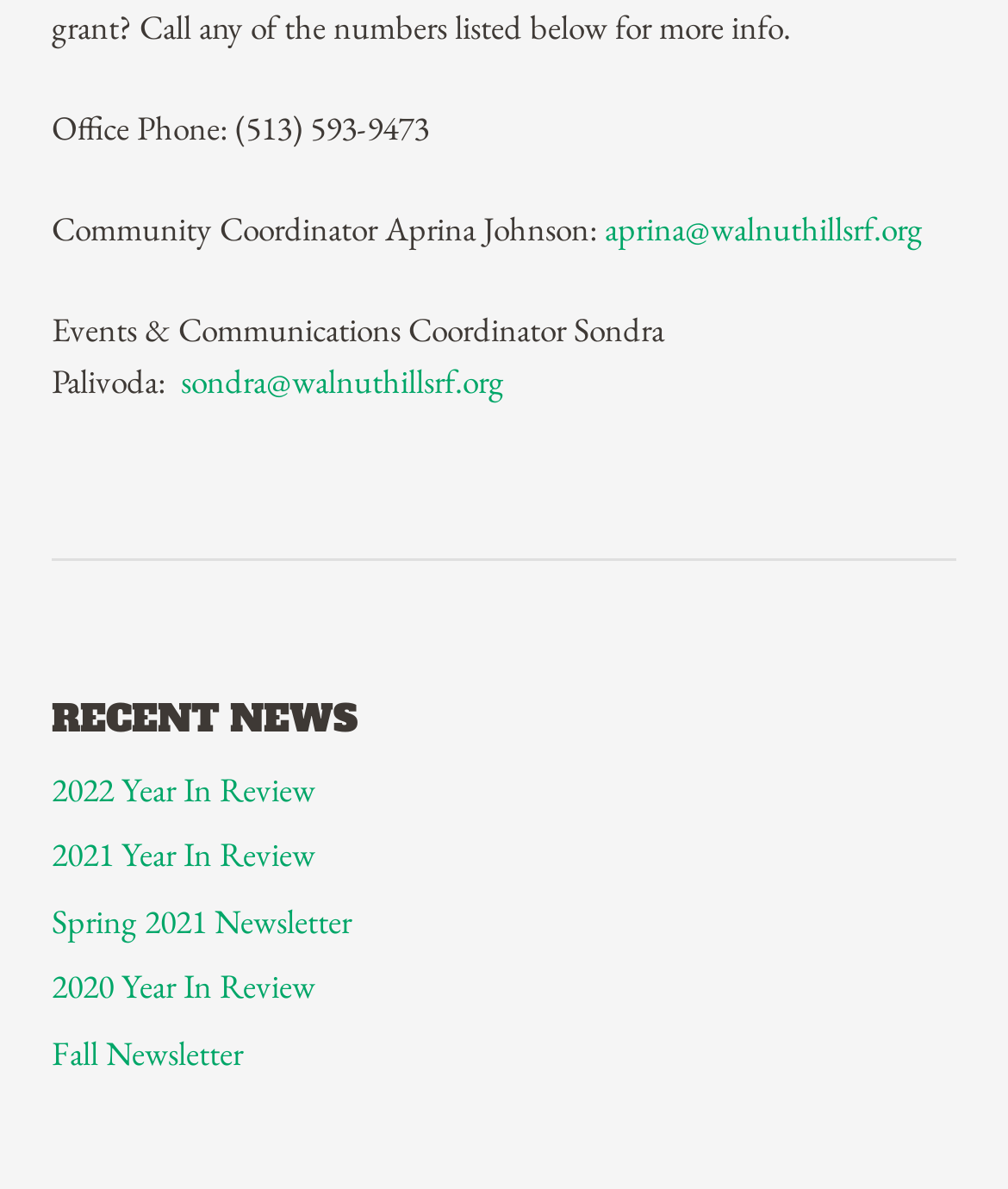How many news links are available? Observe the screenshot and provide a one-word or short phrase answer.

5